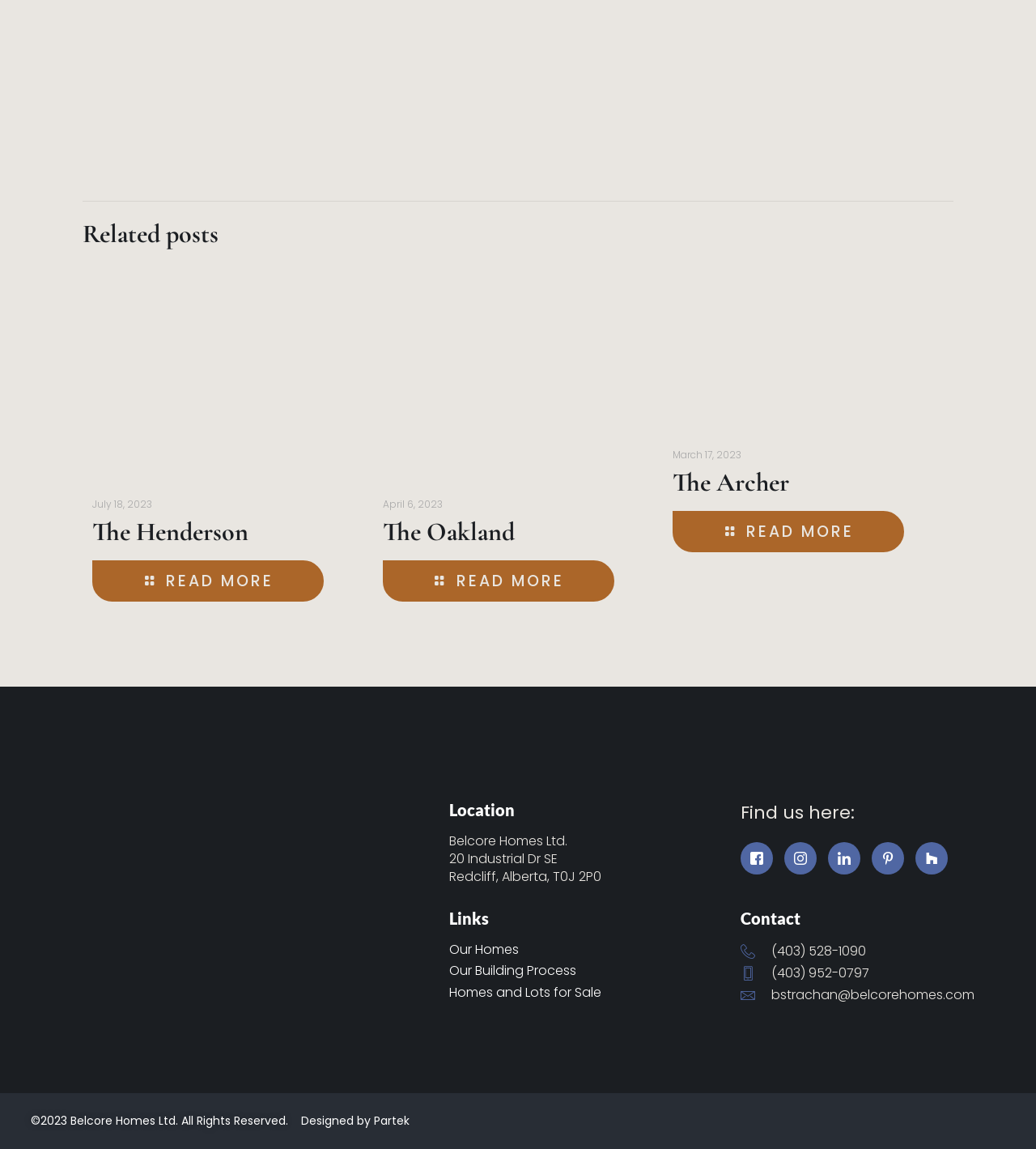Pinpoint the bounding box coordinates for the area that should be clicked to perform the following instruction: "Visit the Facebook page".

[0.715, 0.733, 0.746, 0.761]